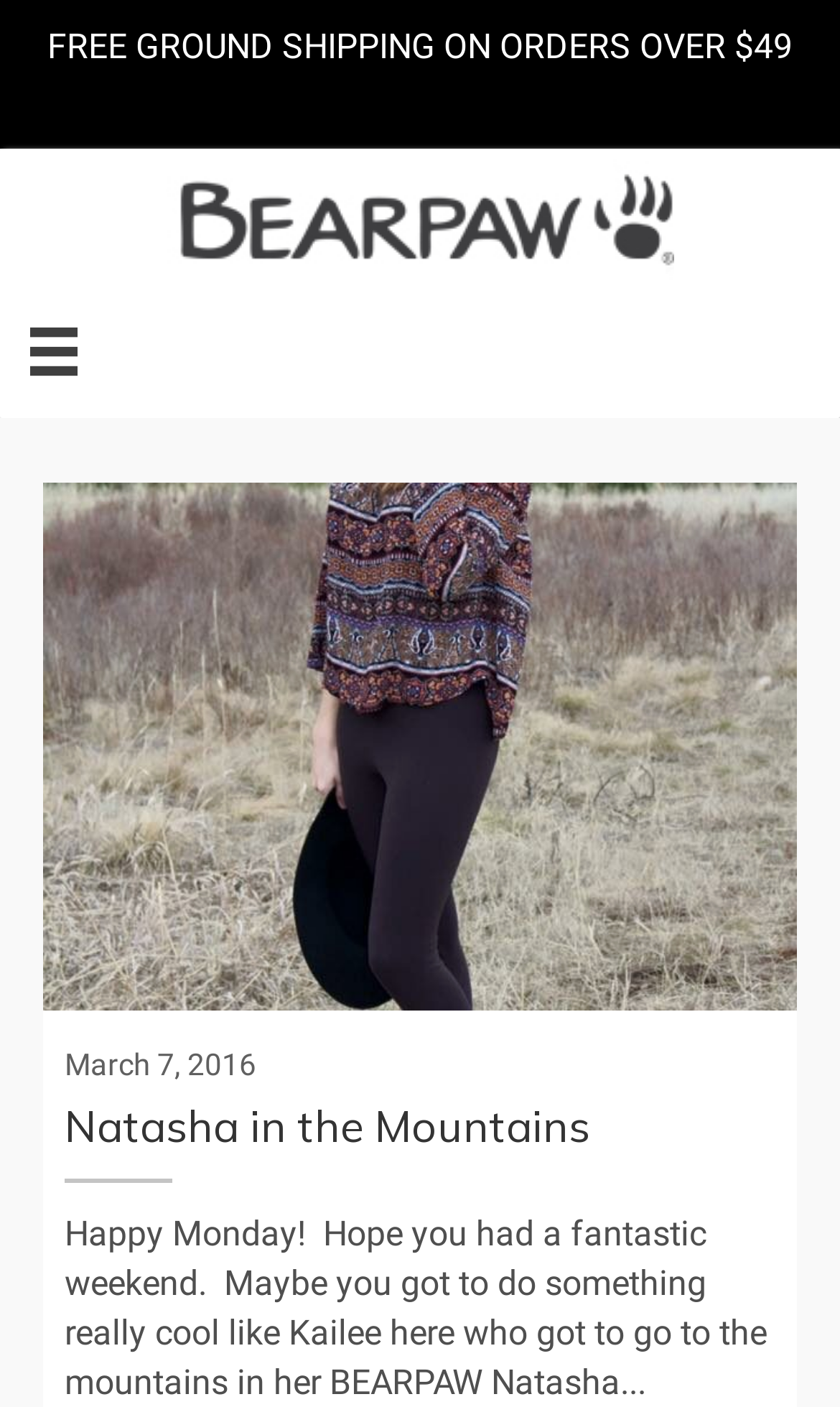What is the date of the article?
With the help of the image, please provide a detailed response to the question.

The date of the article can be found in the StaticText element with the text 'March 7, 2016'. This suggests that the article was published on March 7, 2016.